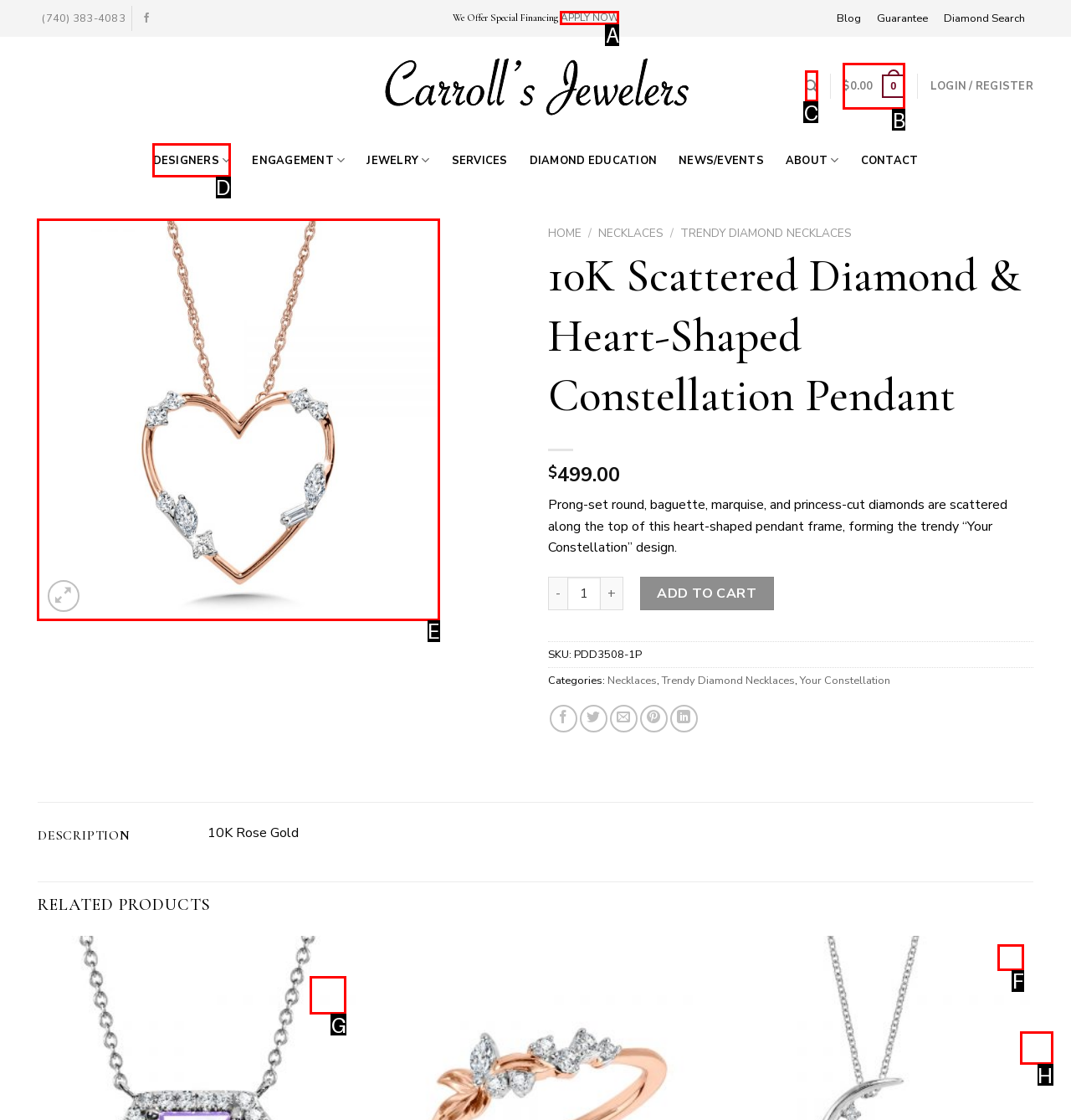Pick the option that should be clicked to perform the following task: Search for products
Answer with the letter of the selected option from the available choices.

C